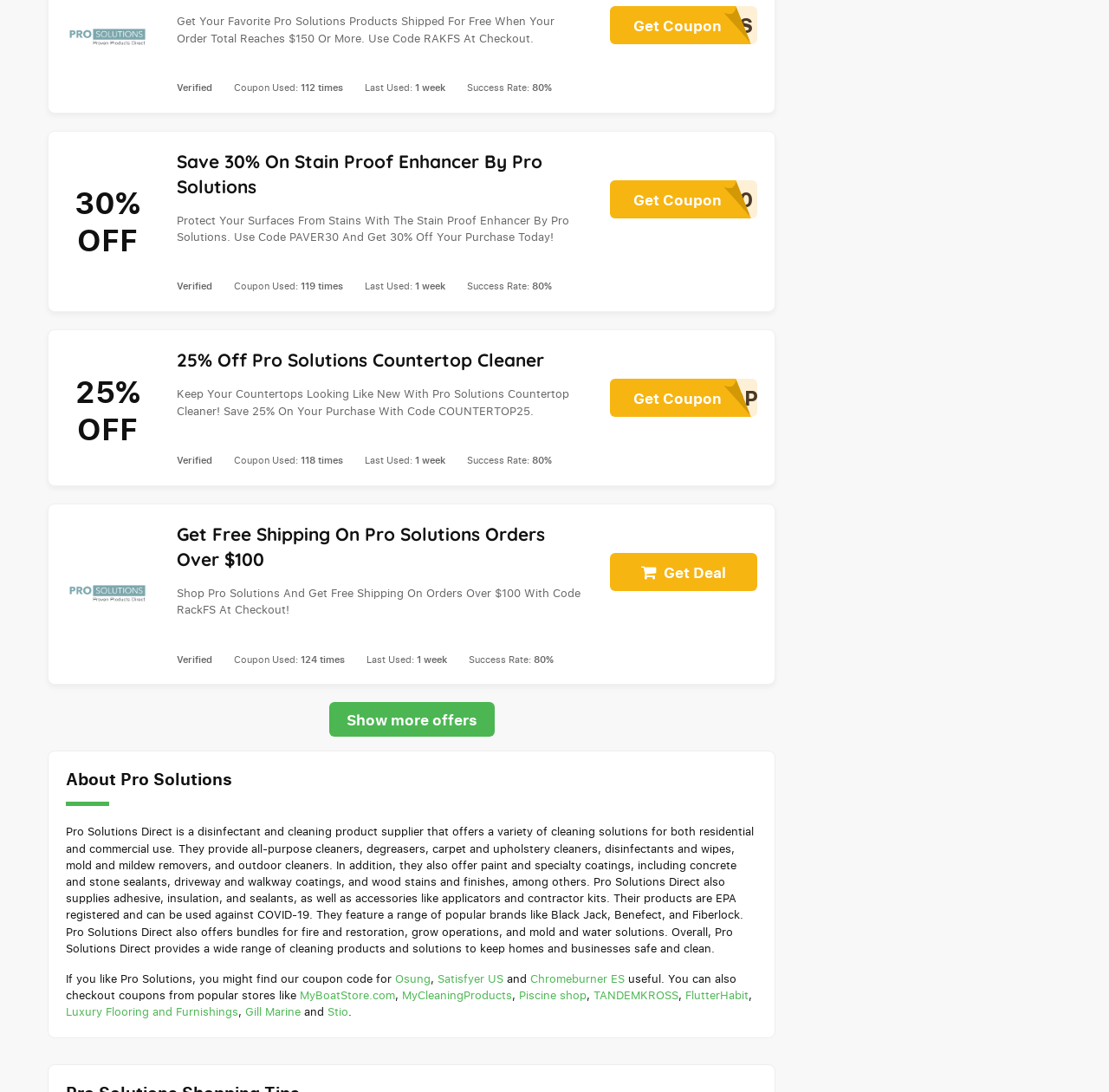Answer the question with a single word or phrase: 
What is the success rate of the coupon COUNTERTOP25?

80%